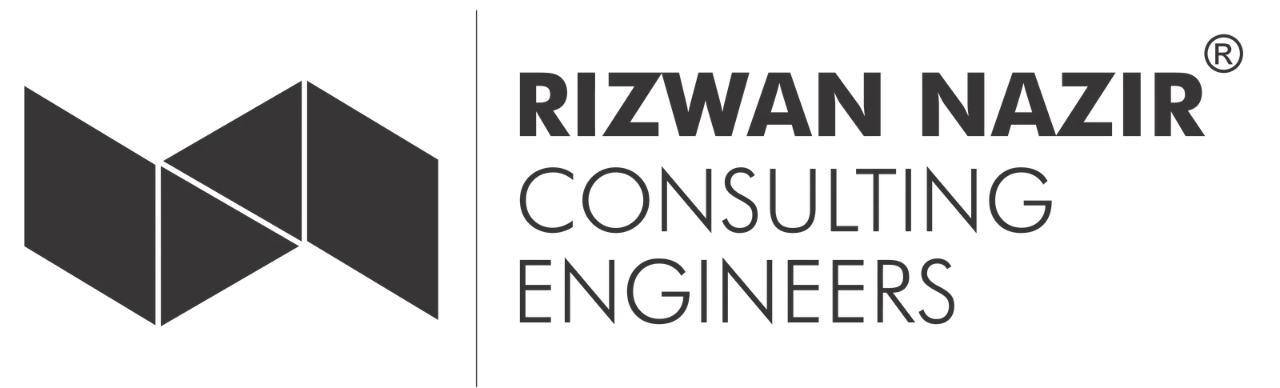Respond to the following query with just one word or a short phrase: 
What is the font style of the company name?

Bold, uppercase